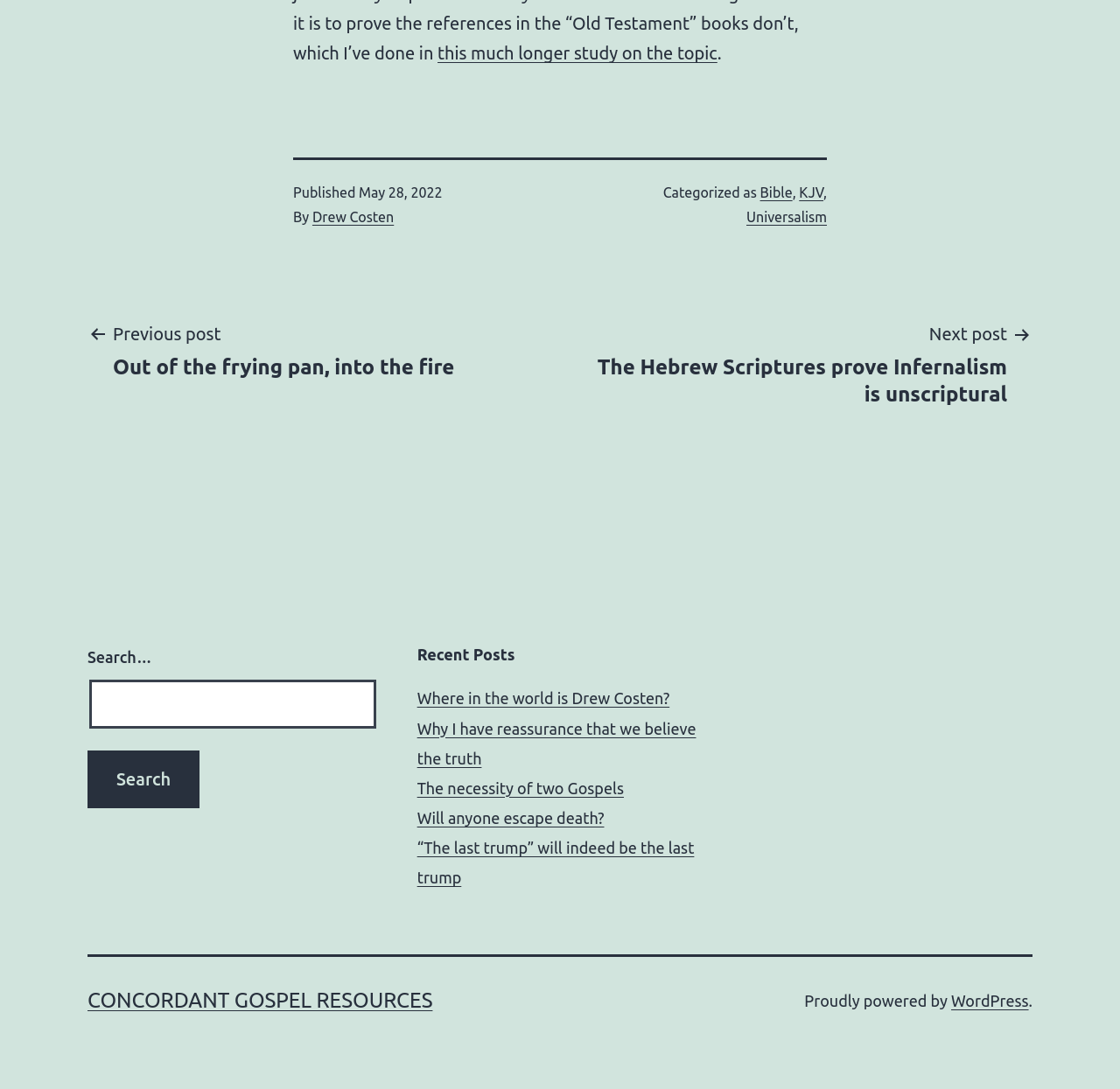Please answer the following question as detailed as possible based on the image: 
What is the platform that powers the website?

I found the platform that powers the website by looking at the footer section of the webpage, where it says 'Proudly powered by WordPress'.